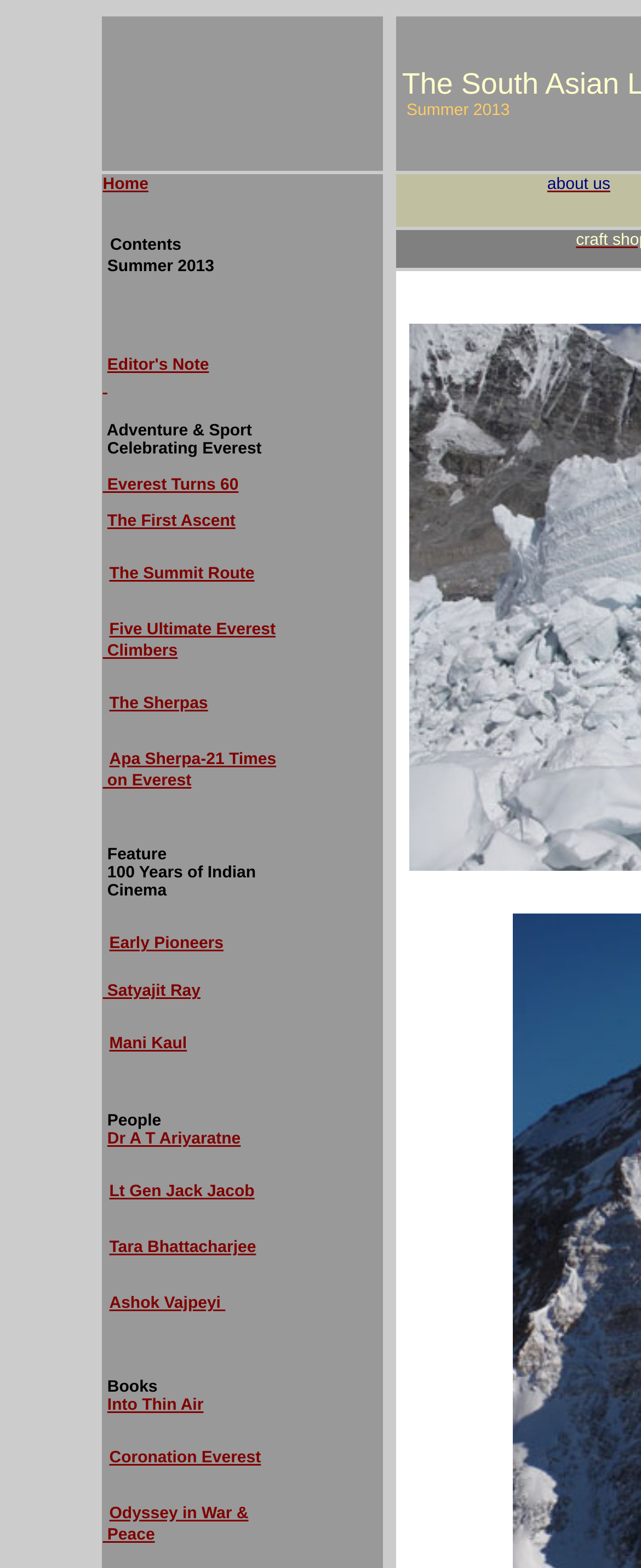Present a detailed account of what is displayed on the webpage.

This webpage appears to be a news or magazine-style website, with a focus on various topics such as adventure, sports, and culture. 

At the top of the page, there is a grid cell with a series of links, including "Home", "Editor's Note", and others. Below this, there are several sections, each with a heading and a series of links and static text elements. 

The first section is focused on adventure and sports, with headings such as "Celebrating Everest" and links to articles about Everest, including "Everest Turns 60" and "The First Ascent". 

The next section appears to be about cinema, with headings such as "100 Years of Indian Cinema" and links to articles about film pioneers such as Satyajit Ray and Mani Kaul. 

Following this, there is a section about people, with links to articles about notable individuals such as Dr. A T Ariyaratne and Lt Gen Jack Jacob. 

Finally, there is a section about books, with links to articles about various books, including "Into Thin Air" and "Coronation Everest". 

At the bottom of the page, there is a link to "about us".